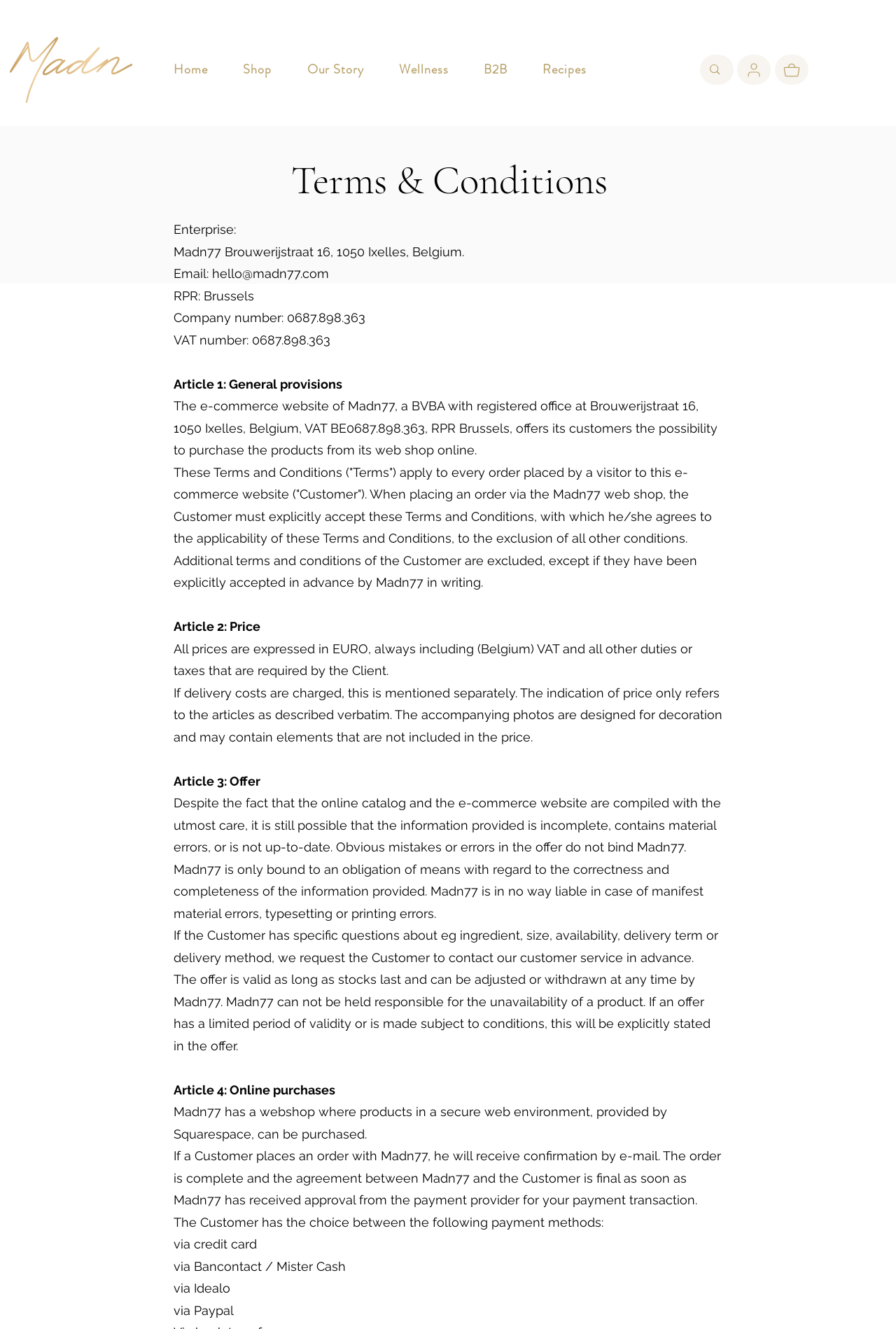Please determine the bounding box of the UI element that matches this description: Basket. The coordinates should be given as (top-left x, top-left y, bottom-right x, bottom-right y), with all values between 0 and 1.

[0.865, 0.041, 0.902, 0.064]